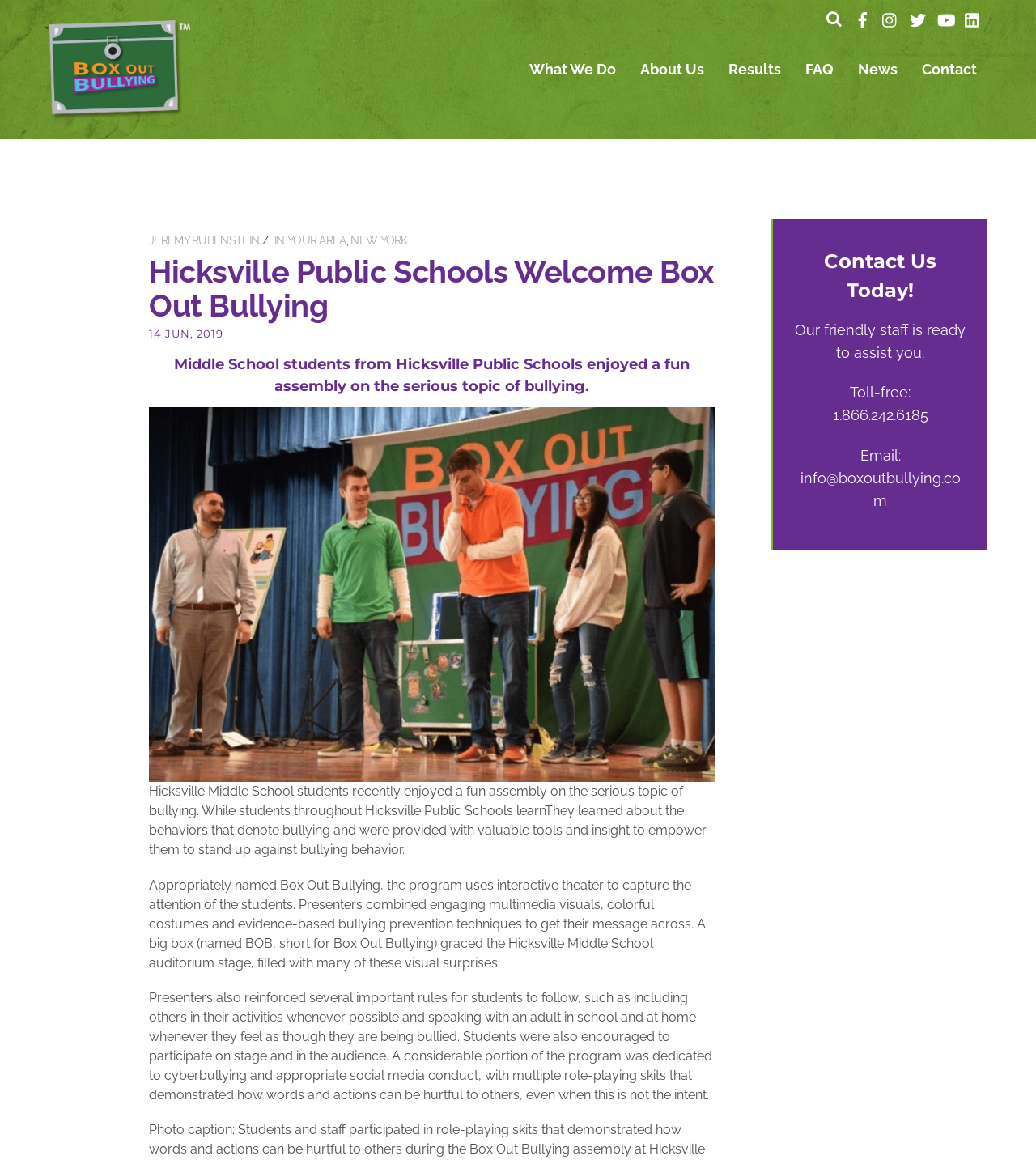Generate a thorough explanation of the webpage's elements.

The webpage is about Hicksville Public Schools and their initiative to address bullying through a program called "Box Out Bullying". At the top of the page, there is a prominent link to "Box Out Bullying" accompanied by an image with the same name. 

To the right of the "Box Out Bullying" link, there is a search box. Below the search box, there are social media links to Facebook, Instagram, Twitter, YouTube, and LinkedIn, each represented by an image.

In the middle of the page, there are several links to different sections of the website, including "What We Do", "About Us", "Results", "FAQ", "News", and "Contact". The "Contact" link has a dropdown menu with additional links to "JEREMY RUBENSTEIN", "IN YOUR AREA", and "NEW YORK".

Below these links, there is a heading that reads "Hicksville Public Schools Welcome Box Out Bullying". This is followed by a subheading that describes the program and its goals. There is also a figure, likely an image, that accompanies the text.

The main content of the page is a series of paragraphs that describe the "Box Out Bullying" program in detail. The program uses interactive theater to educate students about bullying and provides them with tools to stand up against it. The paragraphs also describe the presenters' approach, which includes engaging multimedia visuals, colorful costumes, and evidence-based bullying prevention techniques.

At the bottom of the page, there is a section with a heading that reads "Contact Us Today!". This section includes a message encouraging visitors to contact the staff for assistance, along with a toll-free phone number and an email address.